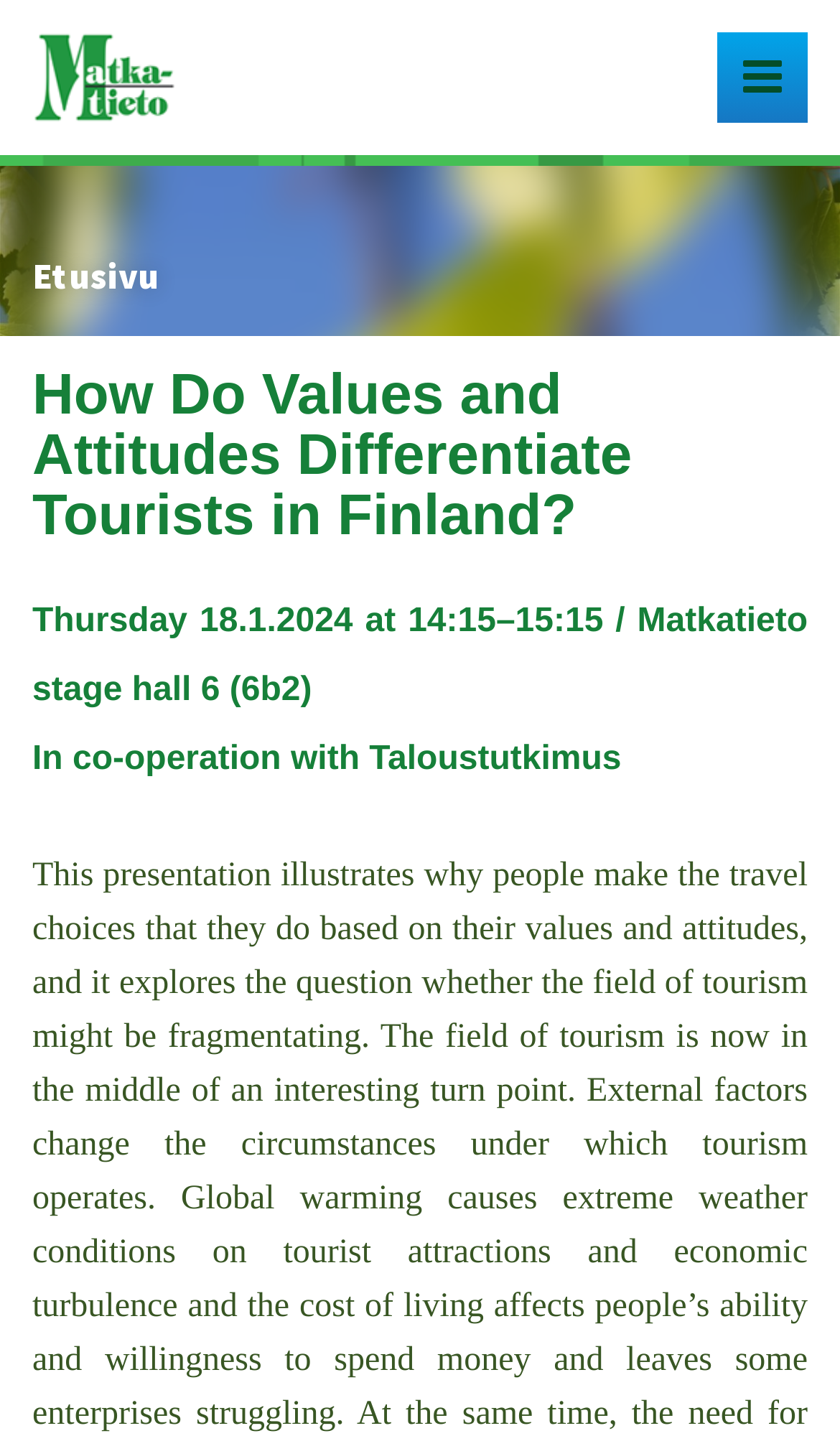Find the bounding box coordinates for the HTML element described as: "alt="Matkatieto"". The coordinates should consist of four float values between 0 and 1, i.e., [left, top, right, bottom].

[0.038, 0.022, 0.21, 0.086]